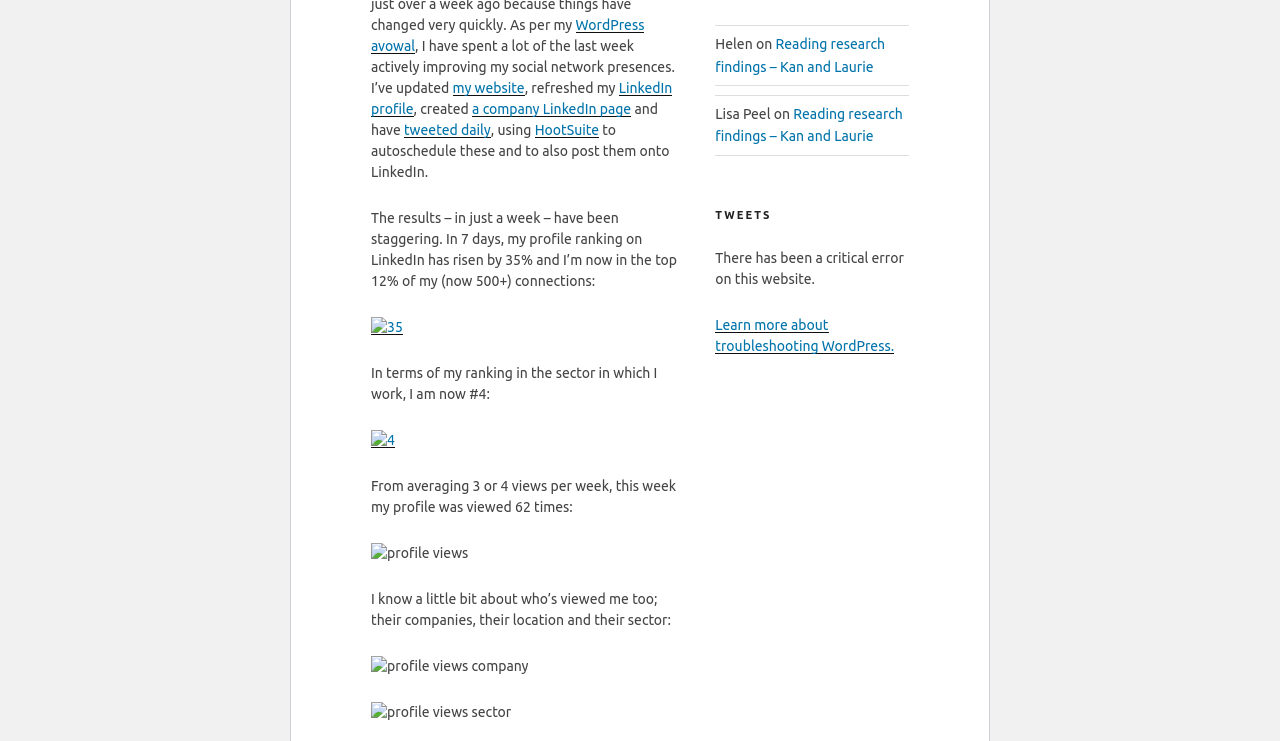Find the bounding box of the element with the following description: "a company LinkedIn page". The coordinates must be four float numbers between 0 and 1, formatted as [left, top, right, bottom].

[0.369, 0.136, 0.493, 0.158]